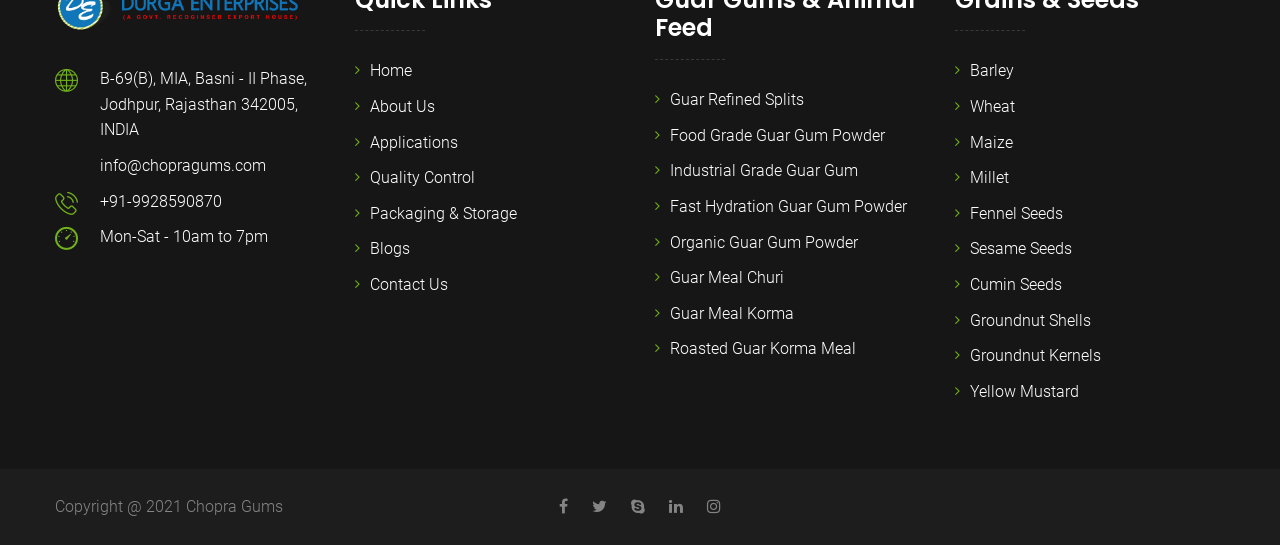Determine the bounding box coordinates for the area that needs to be clicked to fulfill this task: "click the first link". The coordinates must be given as four float numbers between 0 and 1, i.e., [left, top, right, bottom].

None